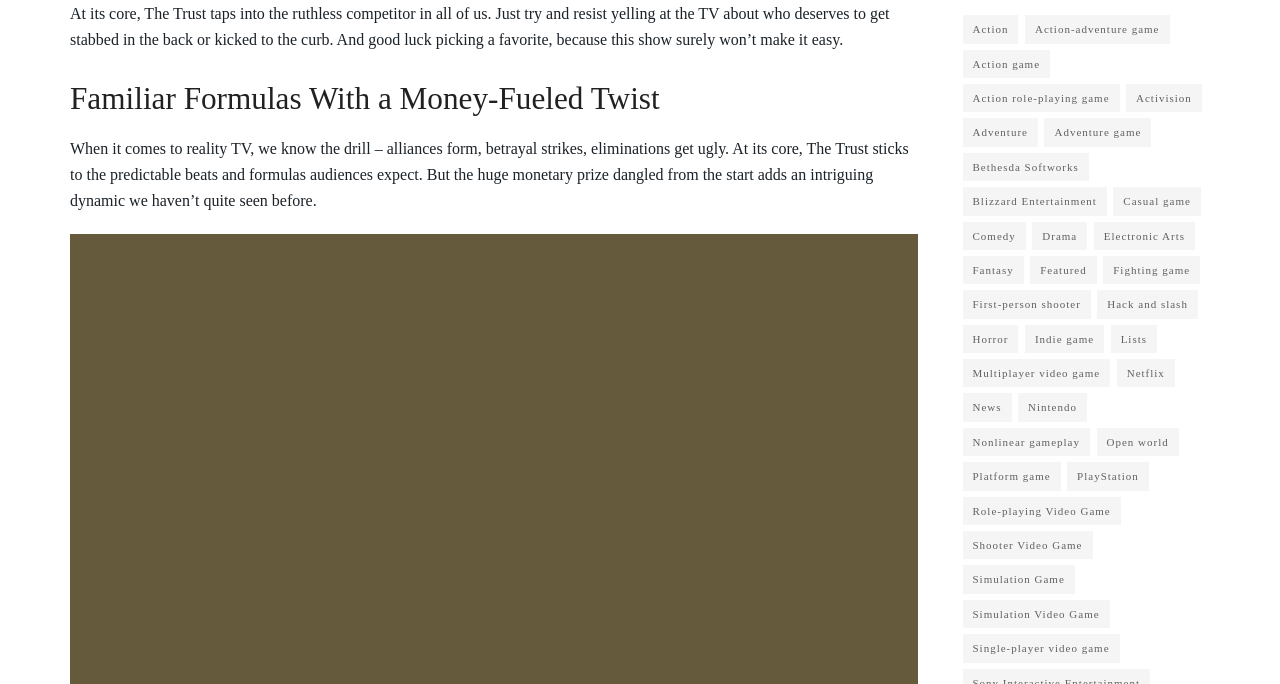Could you highlight the region that needs to be clicked to execute the instruction: "Check out First-person shooter"?

[0.752, 0.424, 0.852, 0.466]